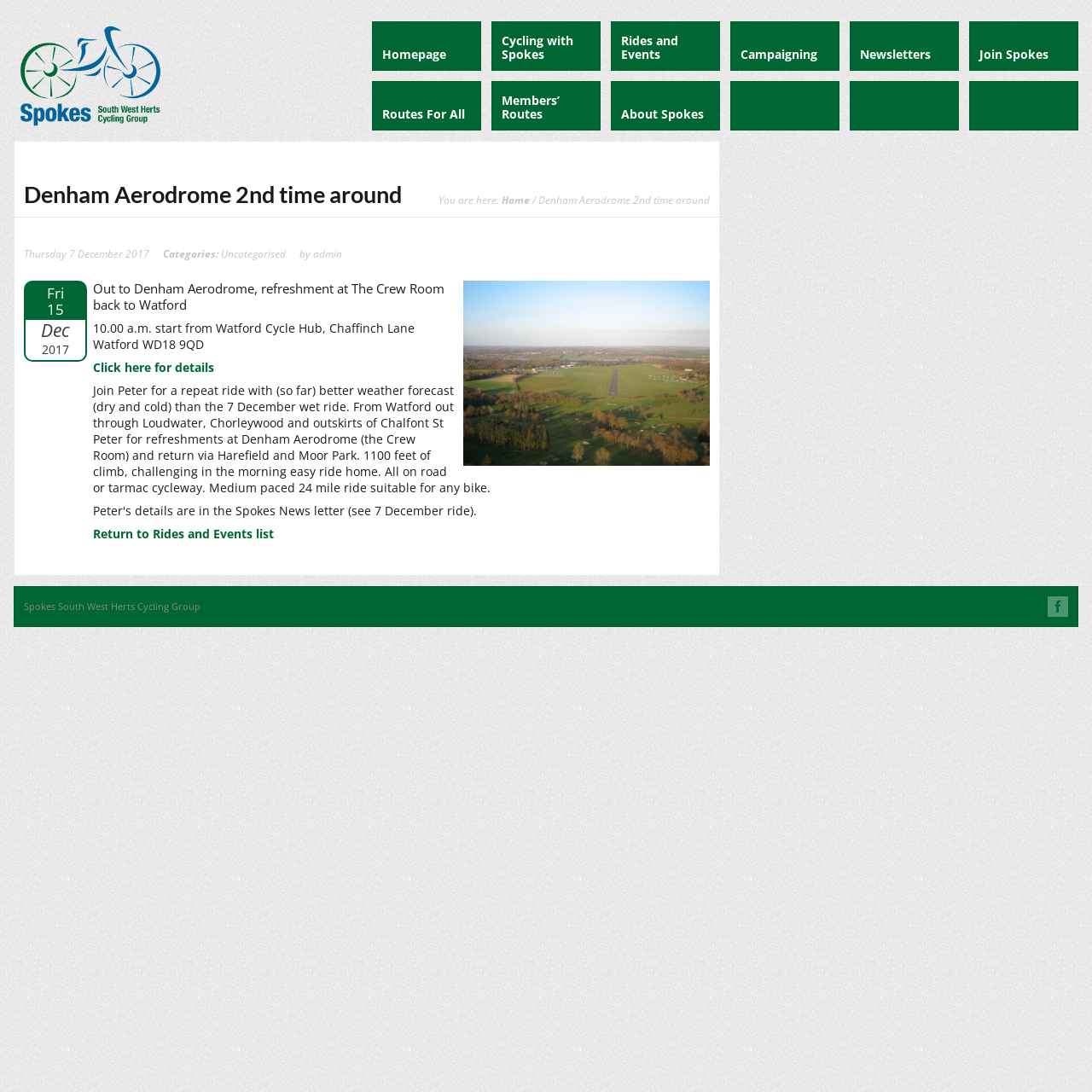Analyze the image and provide a detailed answer to the question: What is the date of the ride?

I found the answer by looking at the article section of the webpage, where there is a static text element with the date 'Thursday 7 December 2017'. This date is likely to be the date of the ride.